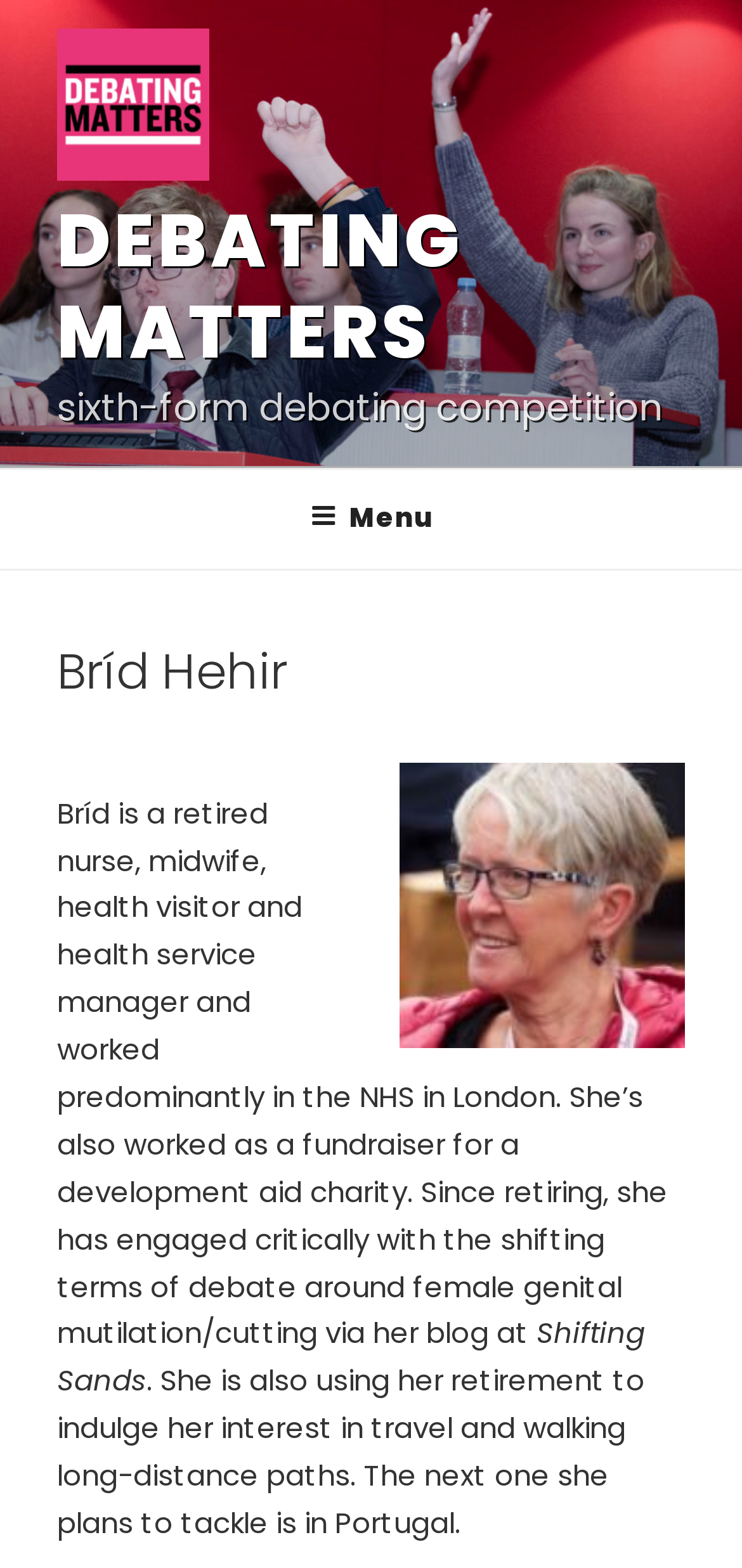Answer this question using a single word or a brief phrase:
What is Bríd Hehir planning to do in Portugal?

walk a long-distance path